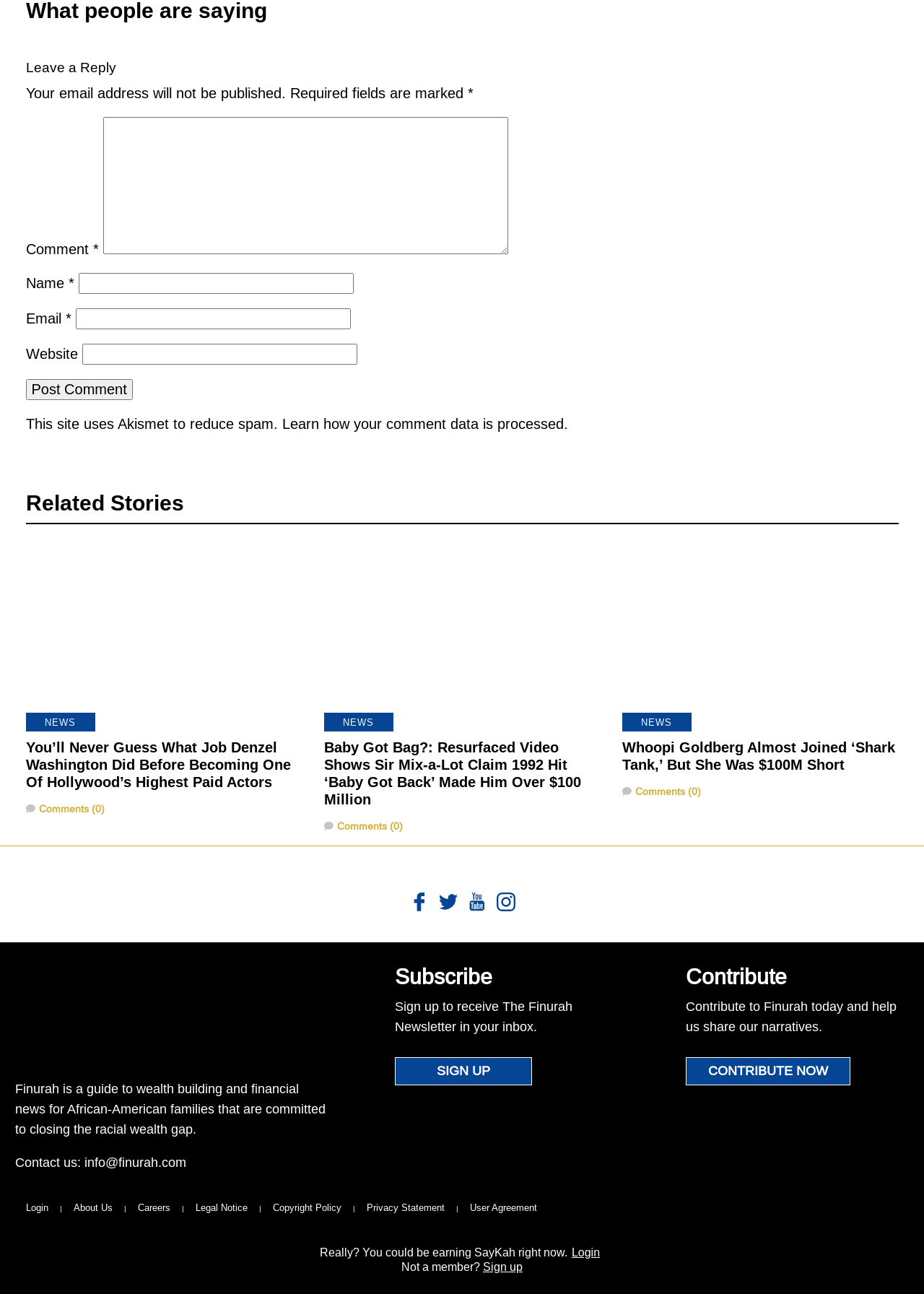What is required to post a comment?
Using the information from the image, provide a comprehensive answer to the question.

The comment section of the website requires users to enter their name, email address, and comment text. These fields are marked as required, indicating that they must be filled in before submitting the comment.